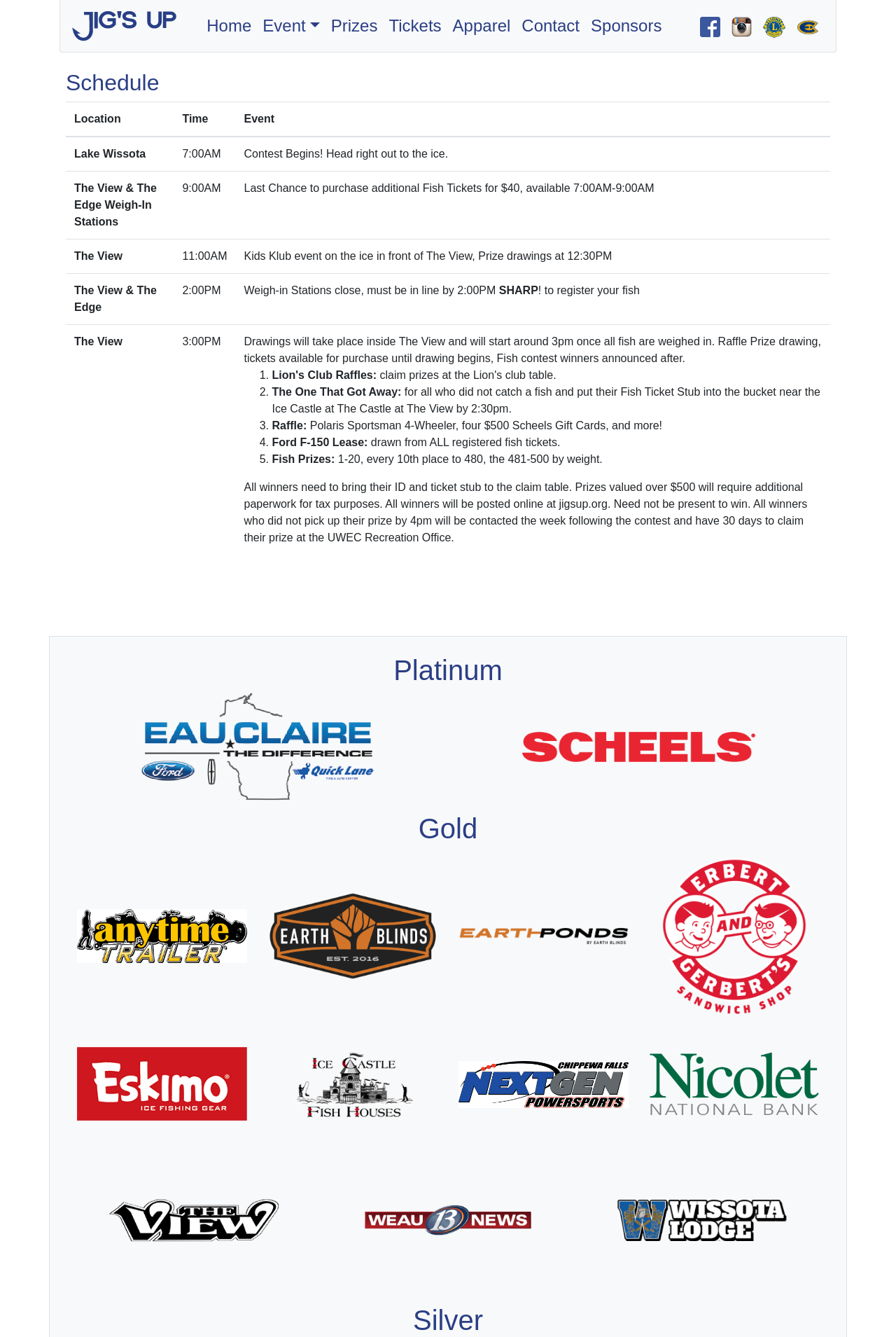Please determine the bounding box coordinates for the element that should be clicked to follow these instructions: "Visit the 'Eau Claire Ford' website".

[0.157, 0.553, 0.417, 0.562]